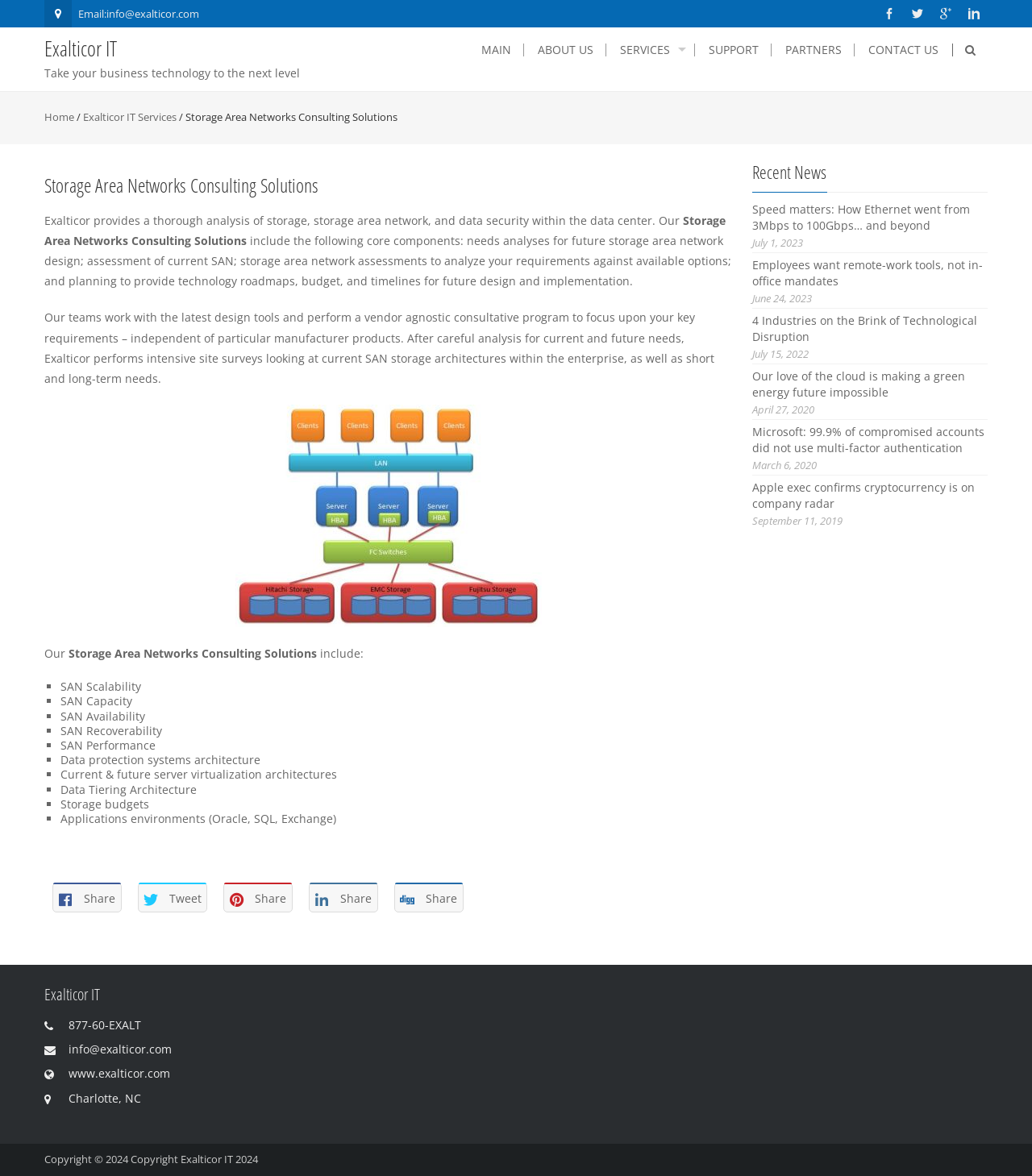Please locate the bounding box coordinates of the region I need to click to follow this instruction: "Click on the 'Storage Area Networks Consulting Solutions' link".

[0.043, 0.093, 0.385, 0.106]